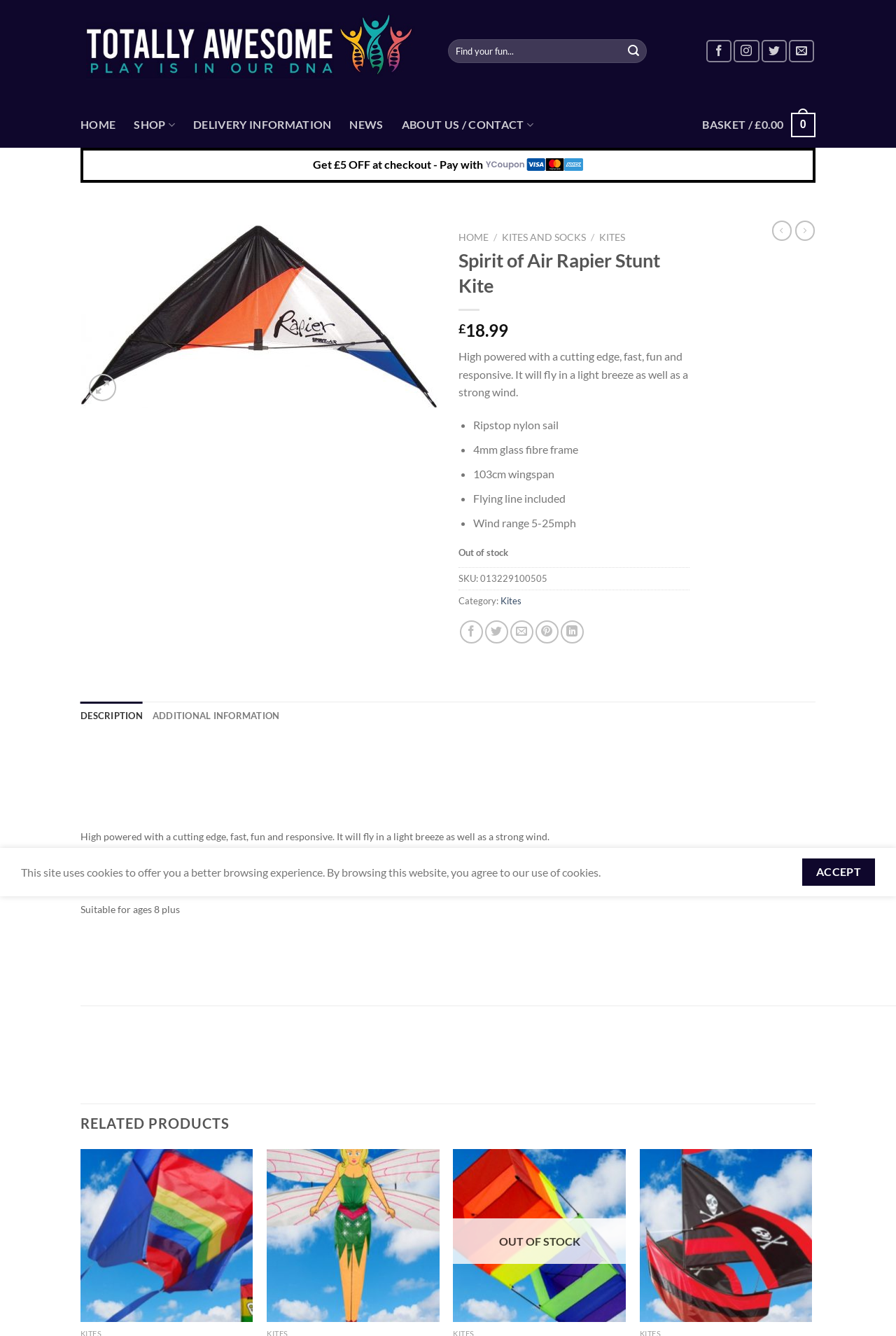Locate the coordinates of the bounding box for the clickable region that fulfills this instruction: "Go to home page".

[0.09, 0.084, 0.129, 0.103]